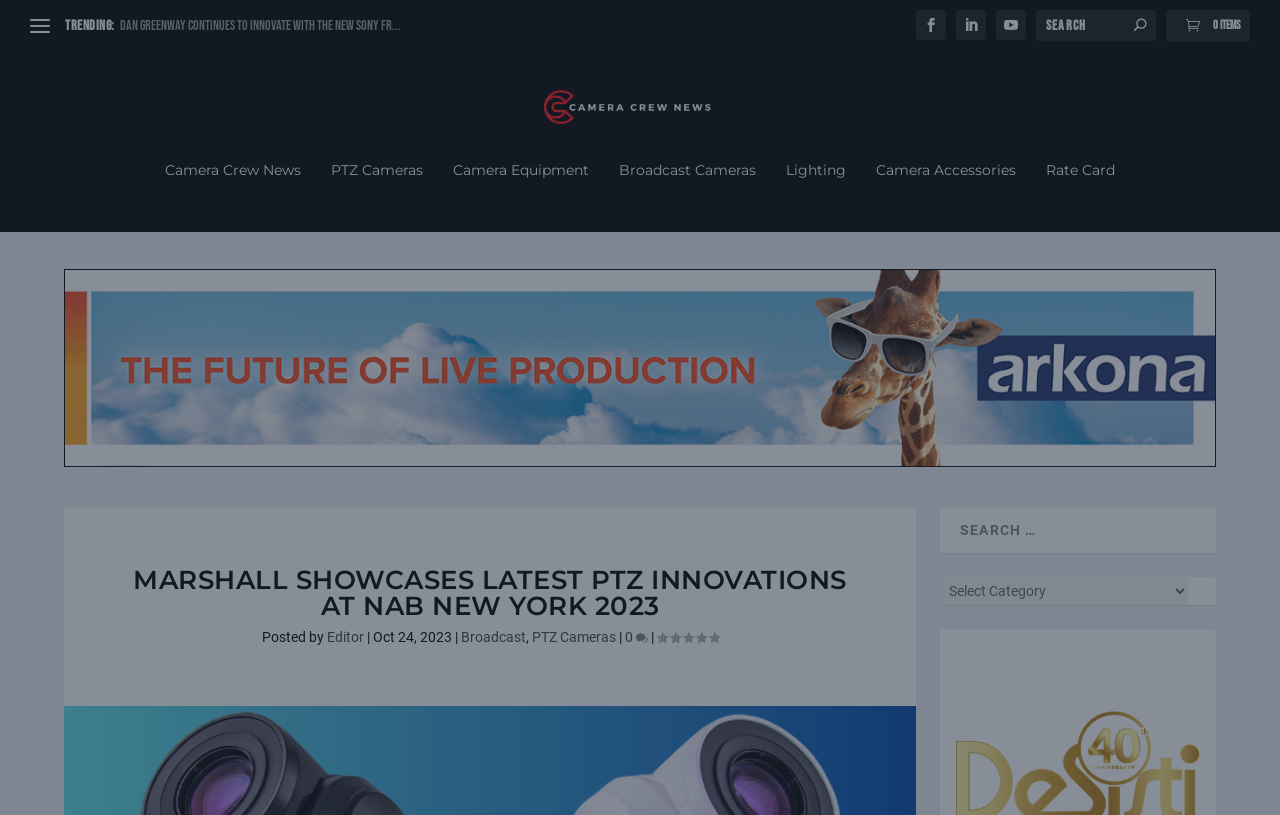Locate the bounding box coordinates of the area you need to click to fulfill this instruction: 'View comments'. The coordinates must be in the form of four float numbers ranging from 0 to 1: [left, top, right, bottom].

[0.488, 0.775, 0.506, 0.795]